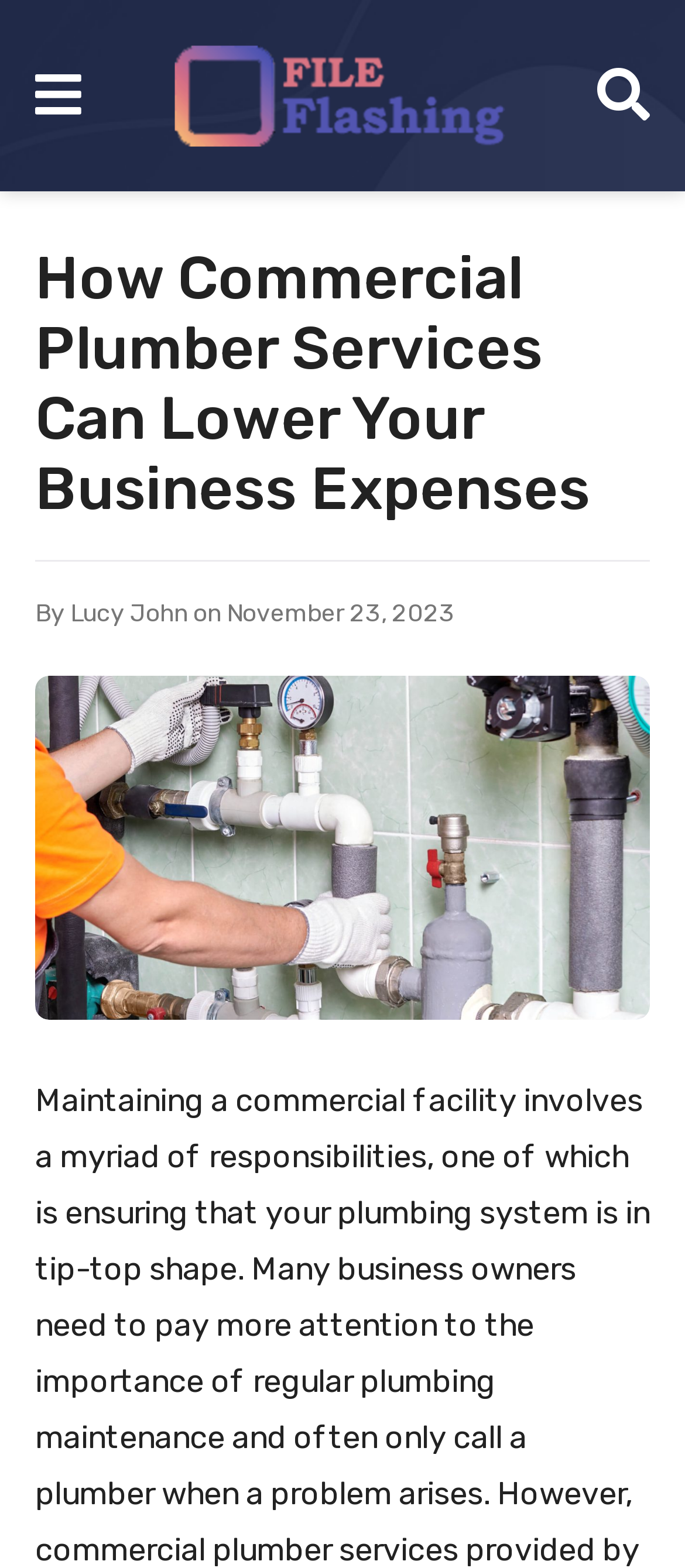Calculate the bounding box coordinates of the UI element given the description: "Lucy John".

[0.103, 0.381, 0.274, 0.4]